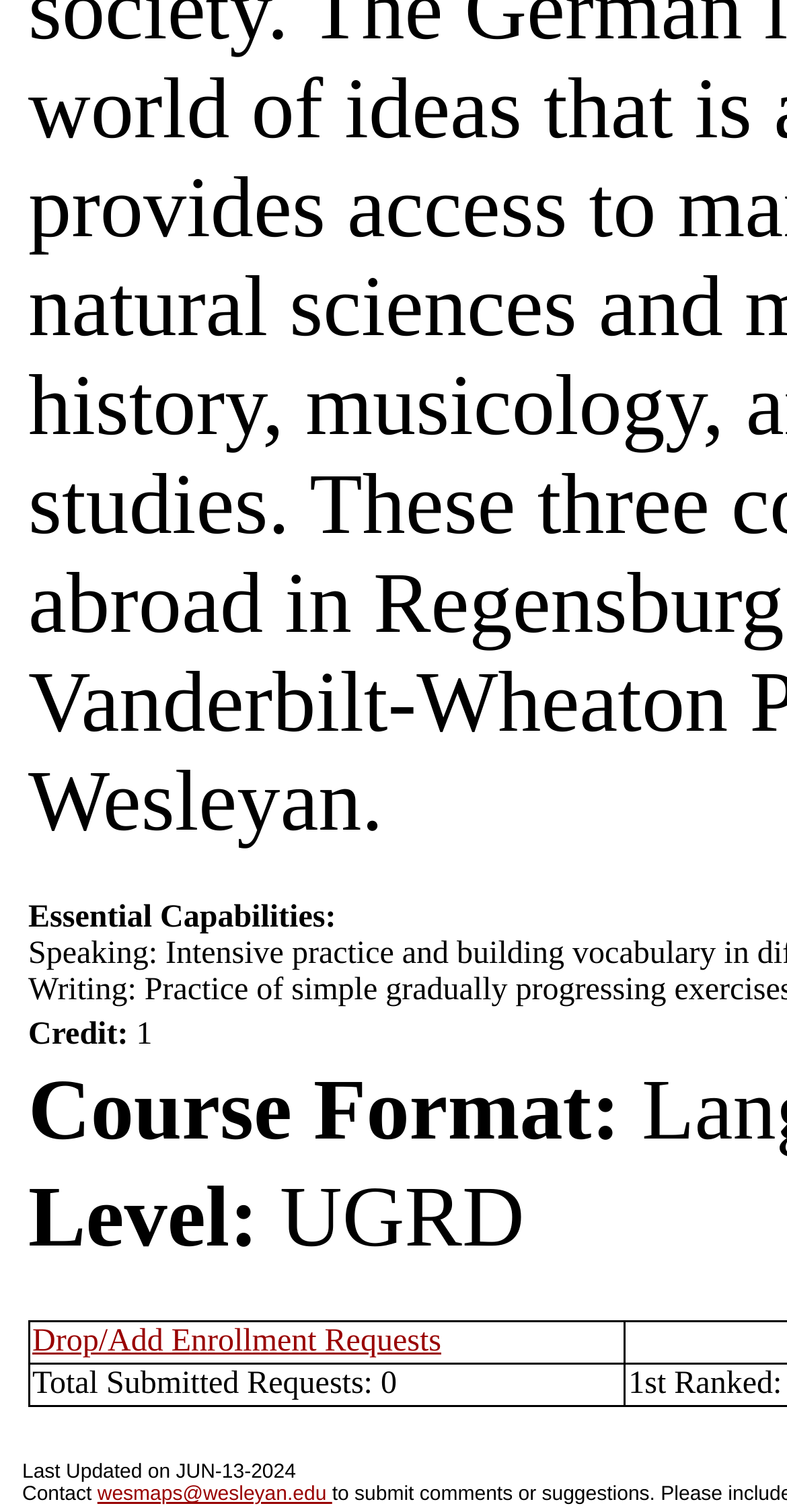Locate the UI element described by Drop/Add Enrollment Requests in the provided webpage screenshot. Return the bounding box coordinates in the format (top-left x, top-left y, bottom-right x, bottom-right y), ensuring all values are between 0 and 1.

[0.041, 0.876, 0.561, 0.899]